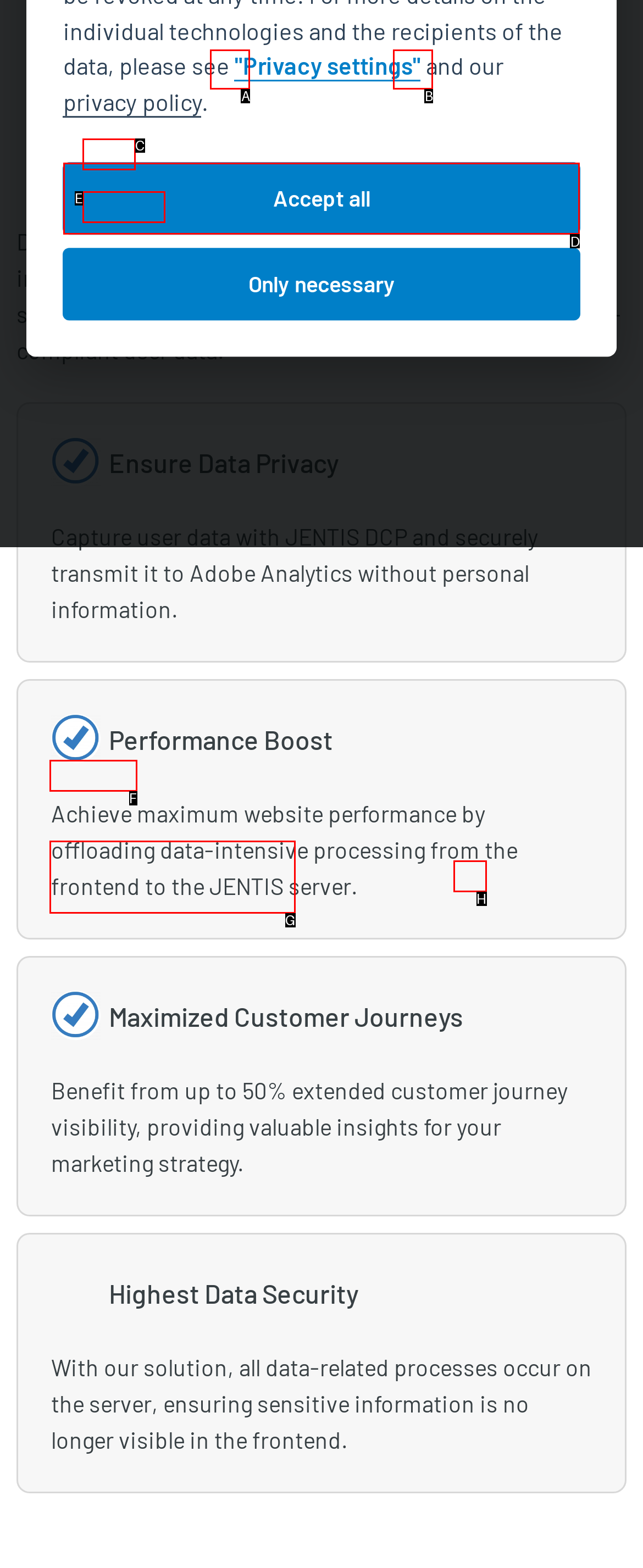Find the HTML element that matches the description provided: Get a demo
Answer using the corresponding option letter.

G